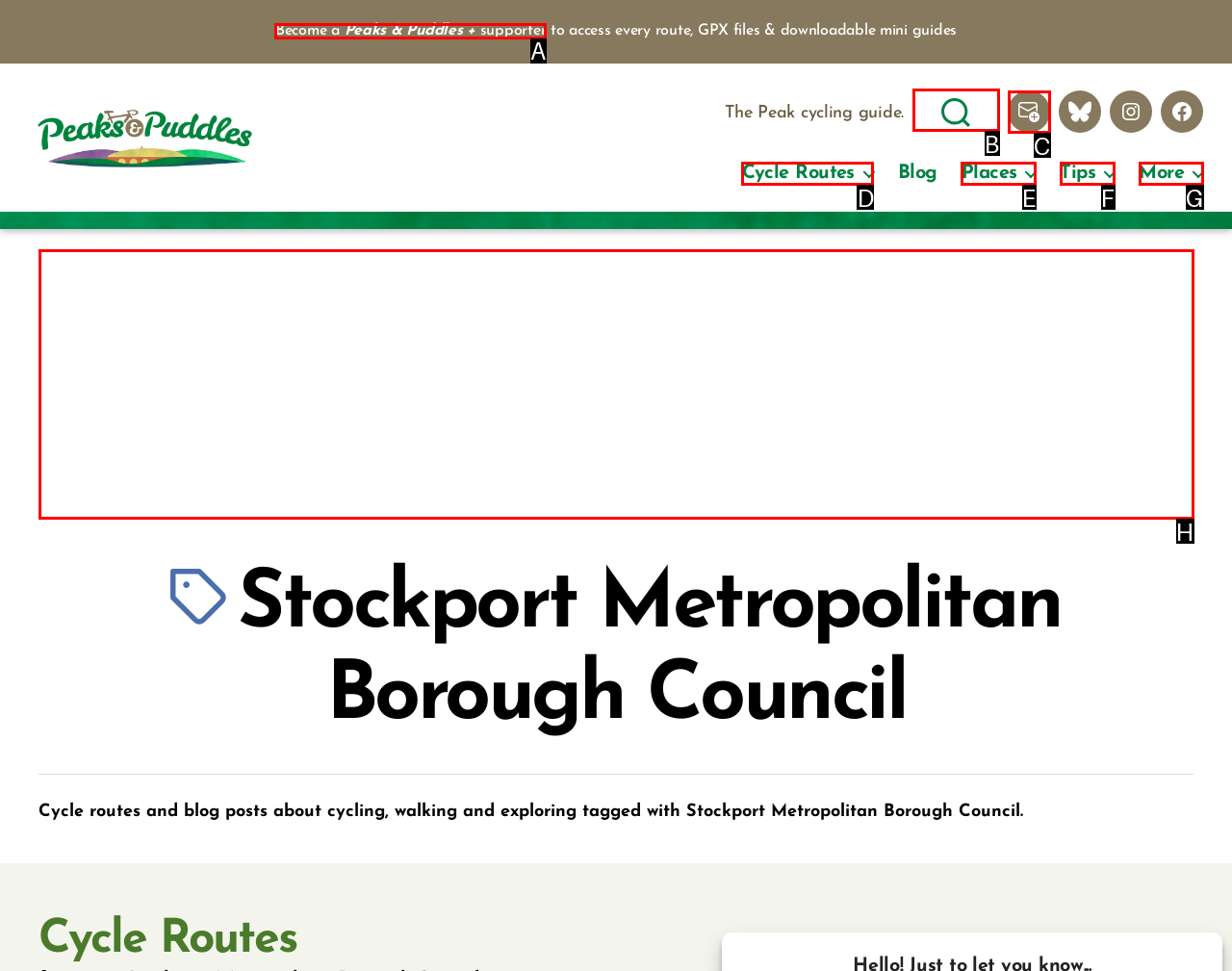Point out the letter of the HTML element you should click on to execute the task: Become a Peaks & Puddles supporter
Reply with the letter from the given options.

A